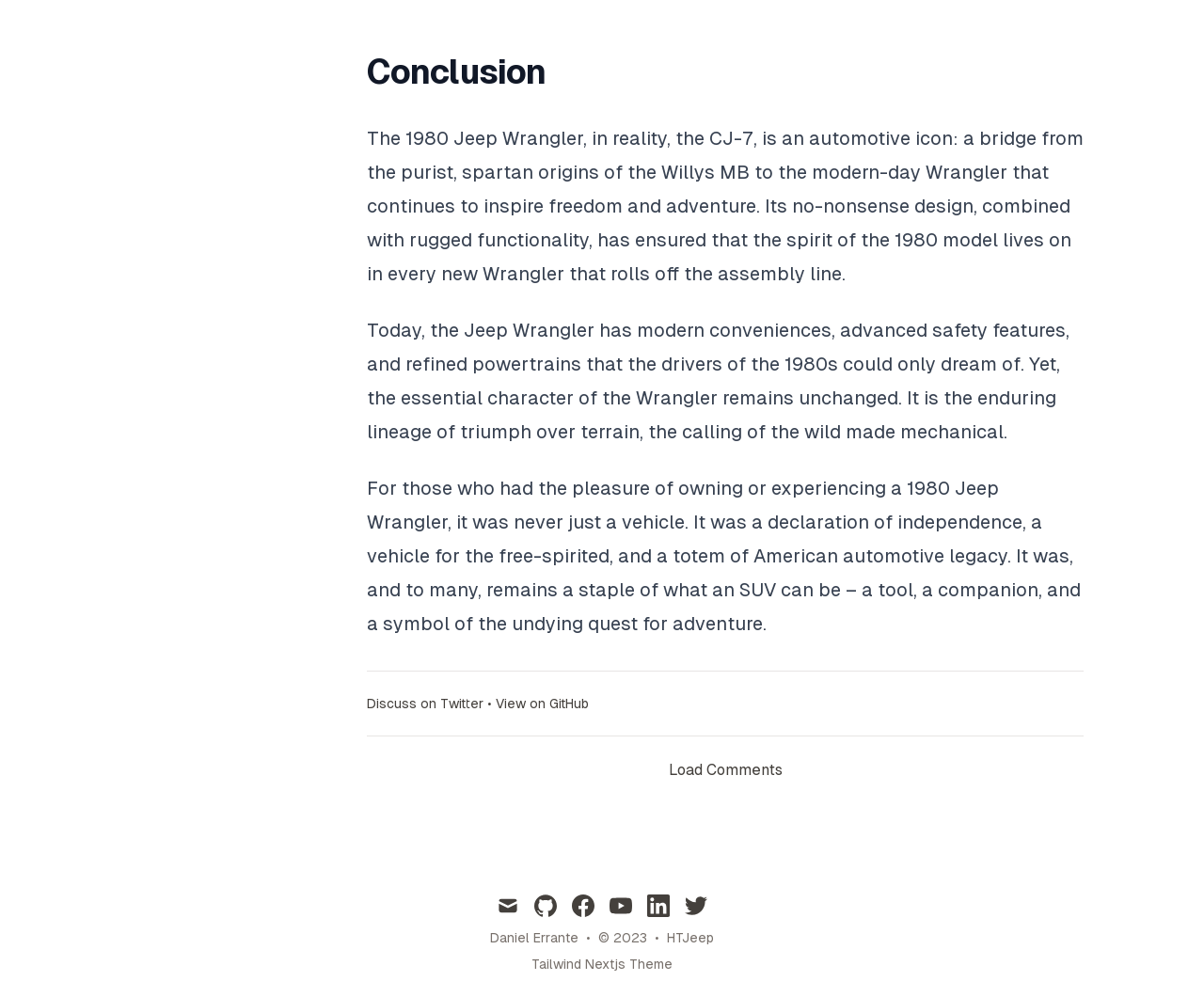Identify the bounding box of the HTML element described here: "Tailwind Nextjs Theme". Provide the coordinates as four float numbers between 0 and 1: [left, top, right, bottom].

[0.441, 0.975, 0.559, 0.99]